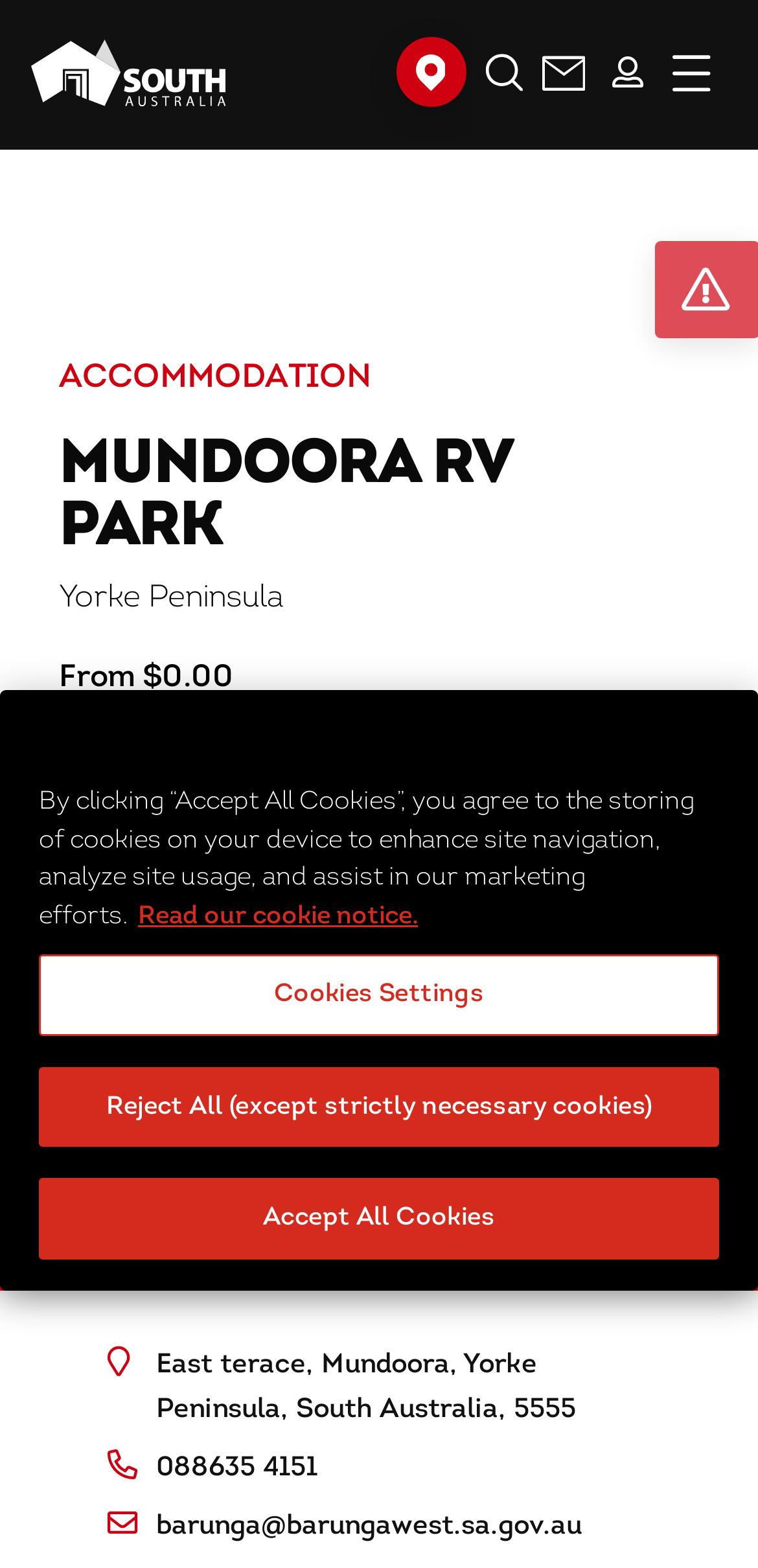What is the location of the RV park?
Based on the content of the image, thoroughly explain and answer the question.

I found the answer by looking at the link element 'East terace, Mundoora, Yorke Peninsula, South Australia, 5555' which is located in the description list, indicating that it is the location of the RV park.